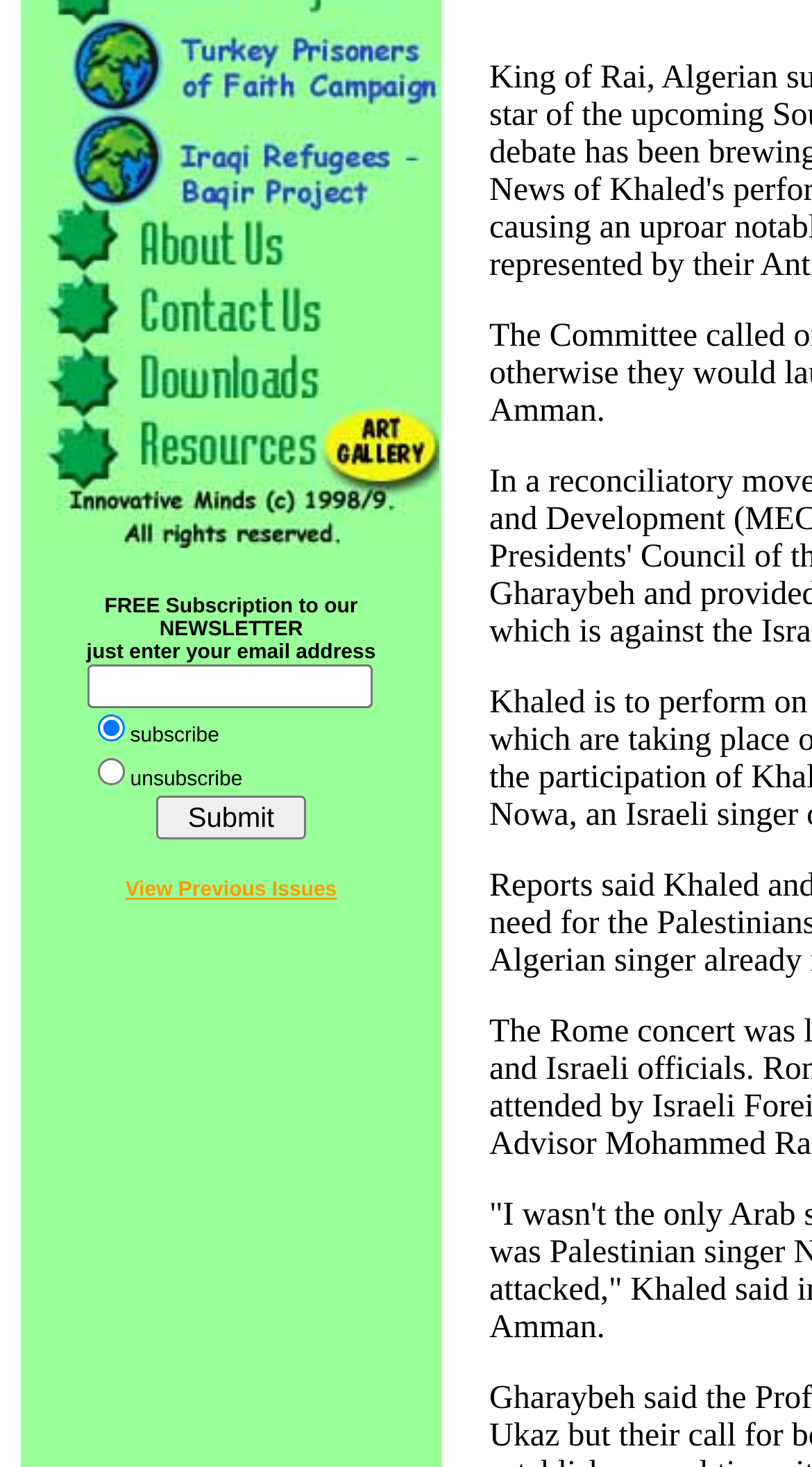Given the description of the UI element: "input value="  Submit  " value="Submit"", predict the bounding box coordinates in the form of [left, top, right, bottom], with each value being a float between 0 and 1.

[0.192, 0.542, 0.377, 0.572]